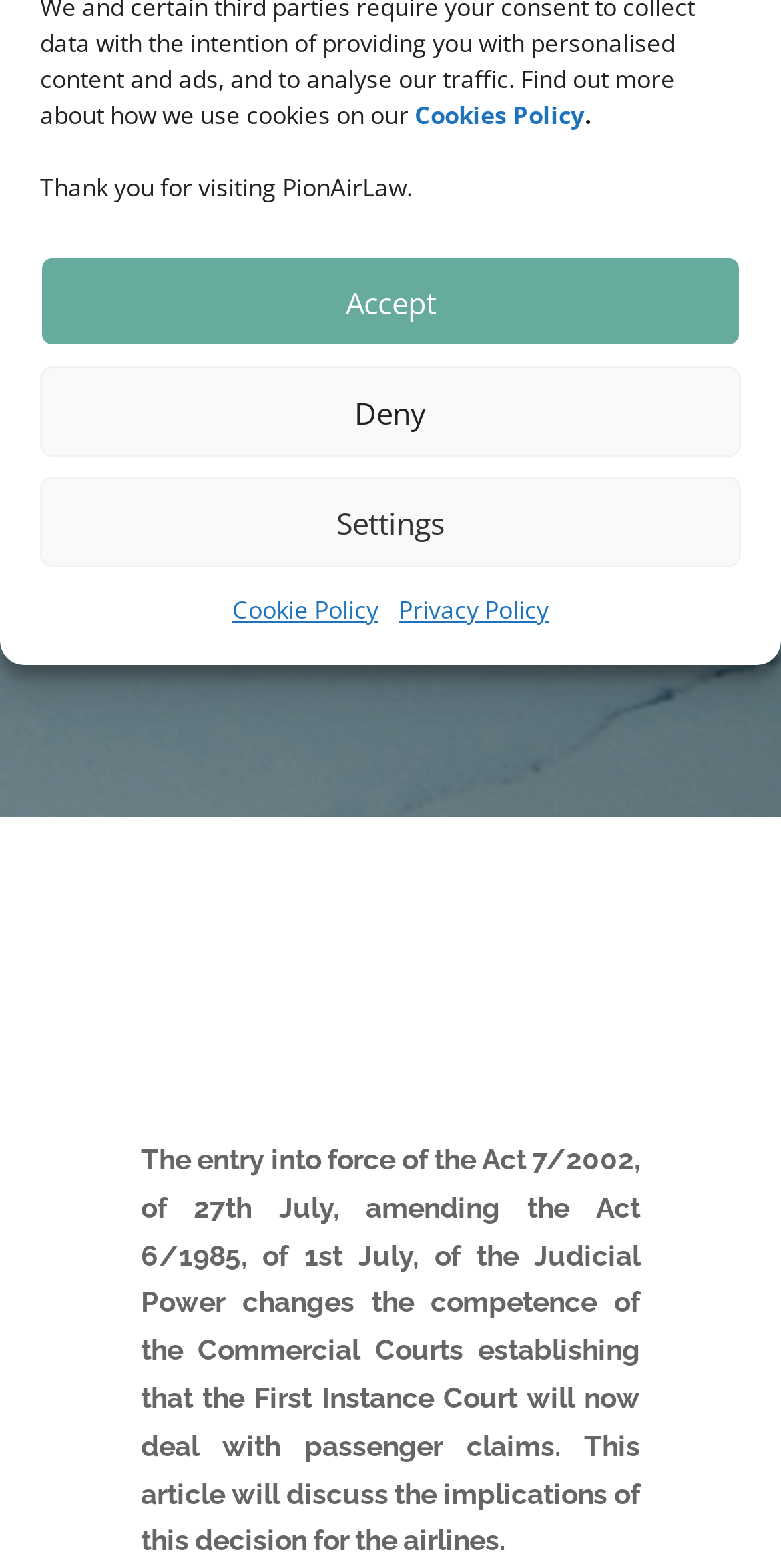Find the bounding box of the UI element described as follows: "Deny".

[0.051, 0.234, 0.949, 0.291]